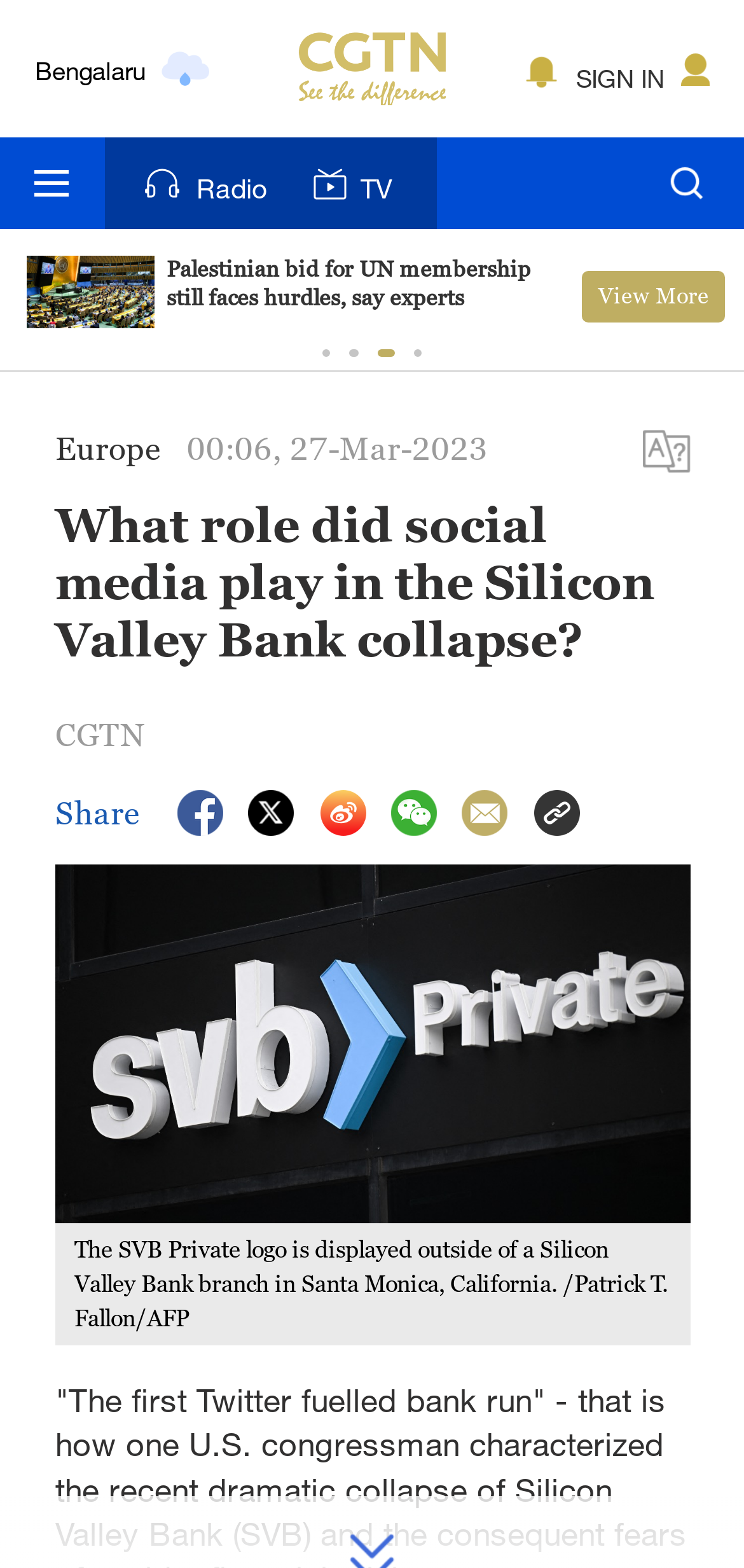Detail the various sections and features of the webpage.

This webpage appears to be a news article from CGTN, with a focus on the role of social media in the Silicon Valley Bank collapse. At the top of the page, there is a toolbar with a horizontal orientation, followed by a tab list with multiple buttons, although only one of them is visible.

On the left side of the page, there are several static text elements, including "Delhi", "Hyderabad", "Sydney", and "Singapore", each accompanied by a small image depicting the weather, such as "Cloudy" or "Heavy rain". These elements are stacked vertically, with the text and image pairs aligned to the left.

Below these weather elements, there is a link with no text, followed by a static text element reading "Europe". To the right of this, there is a timestamp "00:06, 27-Mar-2023", and another link with no text.

The main article title, "What role did social media play in the Silicon Valley Bank collapse?", is displayed prominently in the middle of the page, with the CGTN logo and a "Share" button below it.

On the right side of the page, there are several social media links, each represented by a small image, arranged vertically. Below these, there is a large image displaying the SVB Private logo outside a Silicon Valley Bank branch in Santa Monica, California.

At the top-right corner of the page, there is a "SIGN IN" button, and a link with no text. There are also two links, "Radio" and "TV", located near the top of the page.